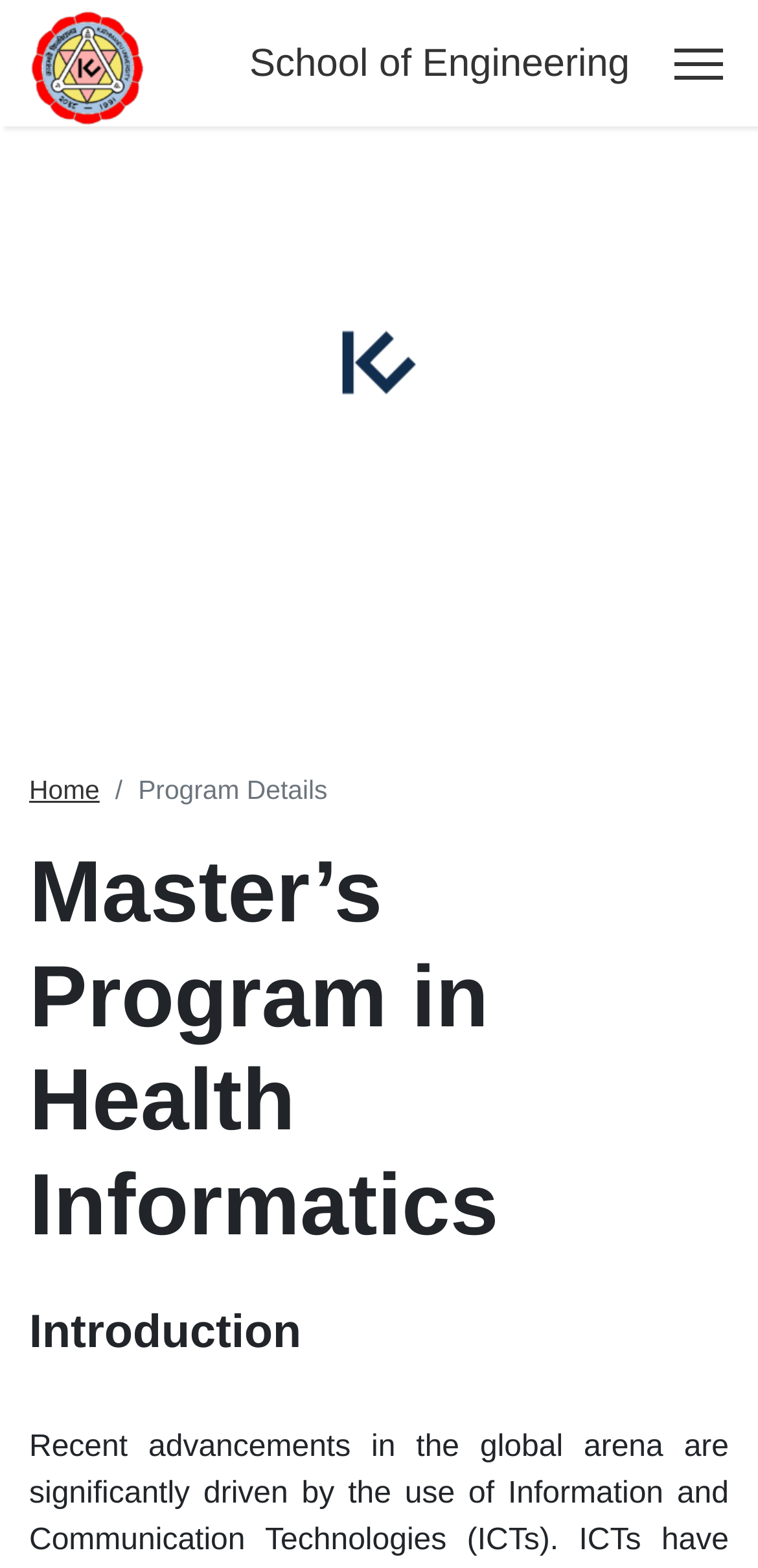Extract the bounding box coordinates for the UI element described as: "Home".

[0.038, 0.492, 0.131, 0.517]